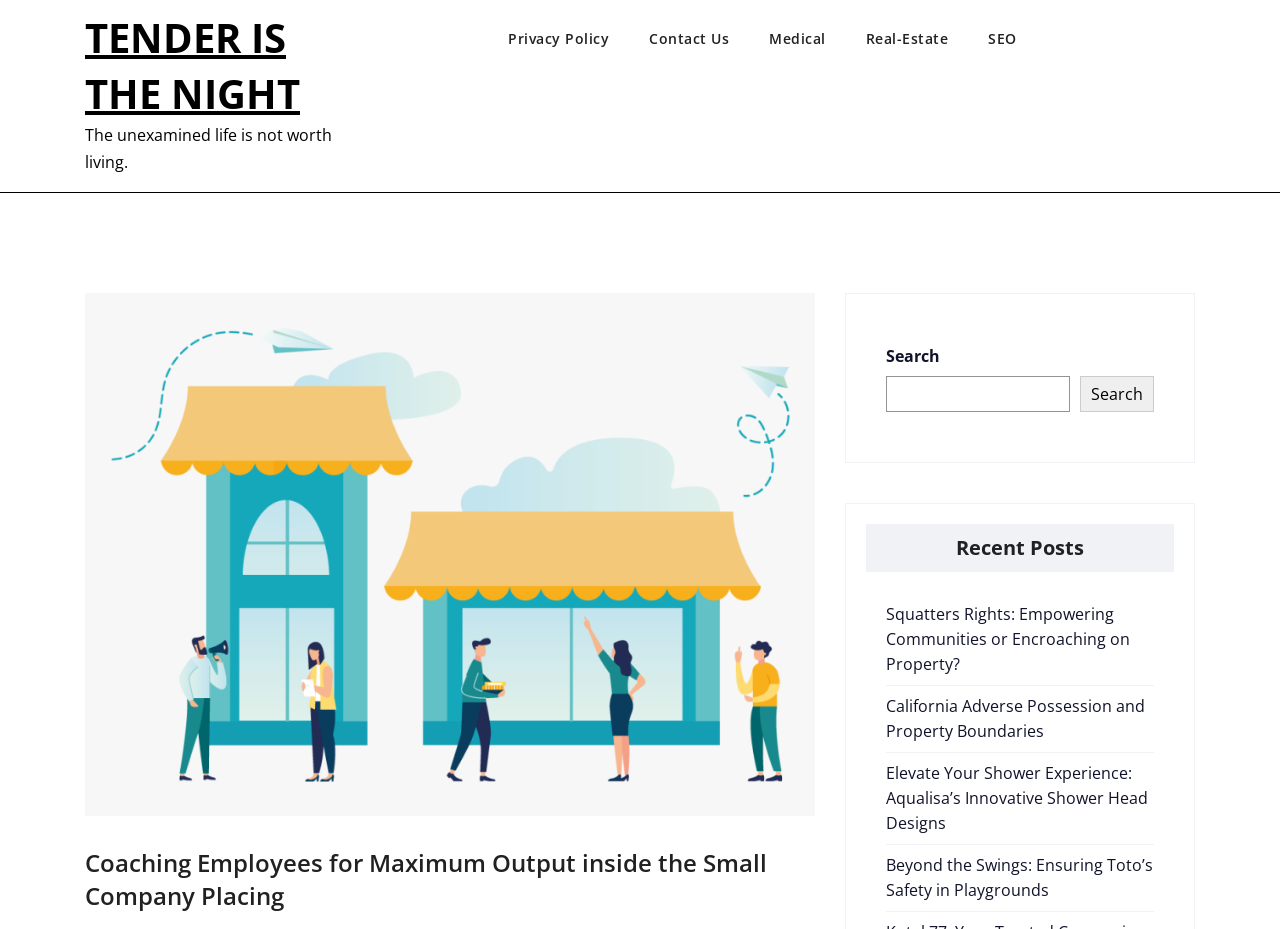Please locate the bounding box coordinates of the element that needs to be clicked to achieve the following instruction: "Search for something". The coordinates should be four float numbers between 0 and 1, i.e., [left, top, right, bottom].

[0.677, 0.338, 0.917, 0.476]